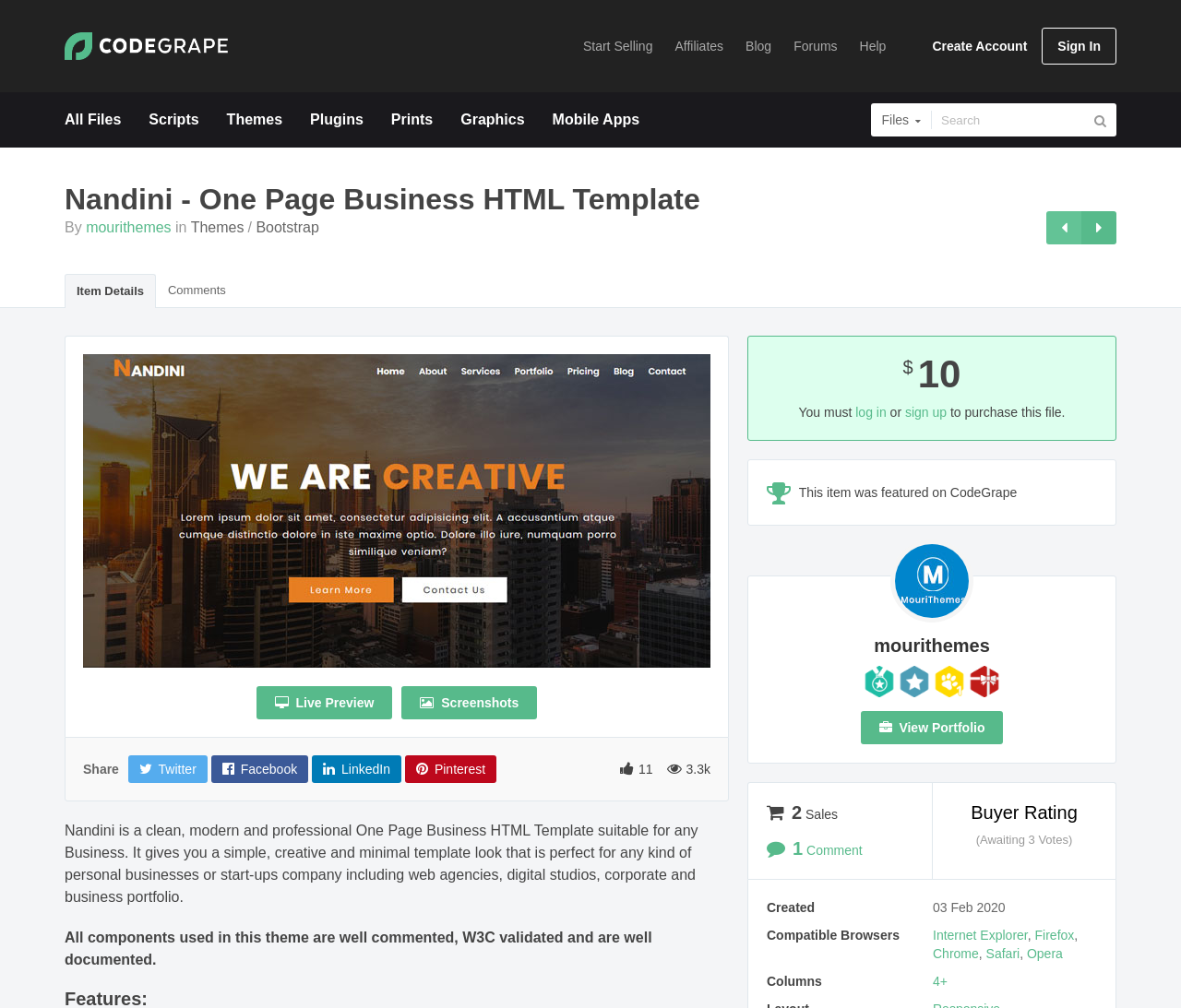How much does the template cost?
Could you answer the question in a detailed manner, providing as much information as possible?

The price of the template is mentioned in the table layout at the bottom of the webpage, where it says '$10'.